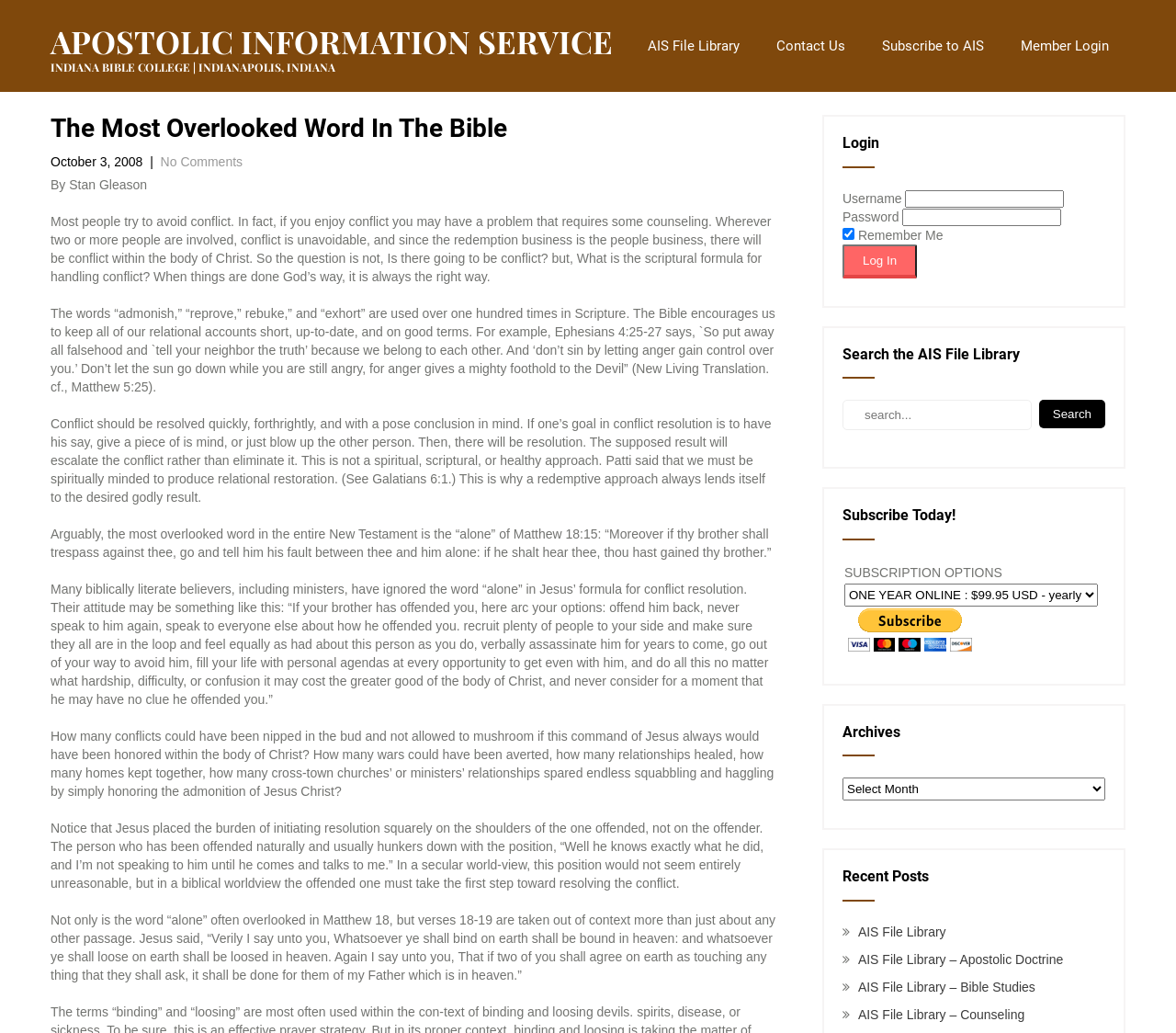Determine the bounding box coordinates of the clickable region to follow the instruction: "Click the 'APOSTOLIC INFORMATION SERVICE INDIANA BIBLE COLLEGE | INDIANAPOLIS, INDIANA' link".

[0.043, 0.027, 0.521, 0.074]